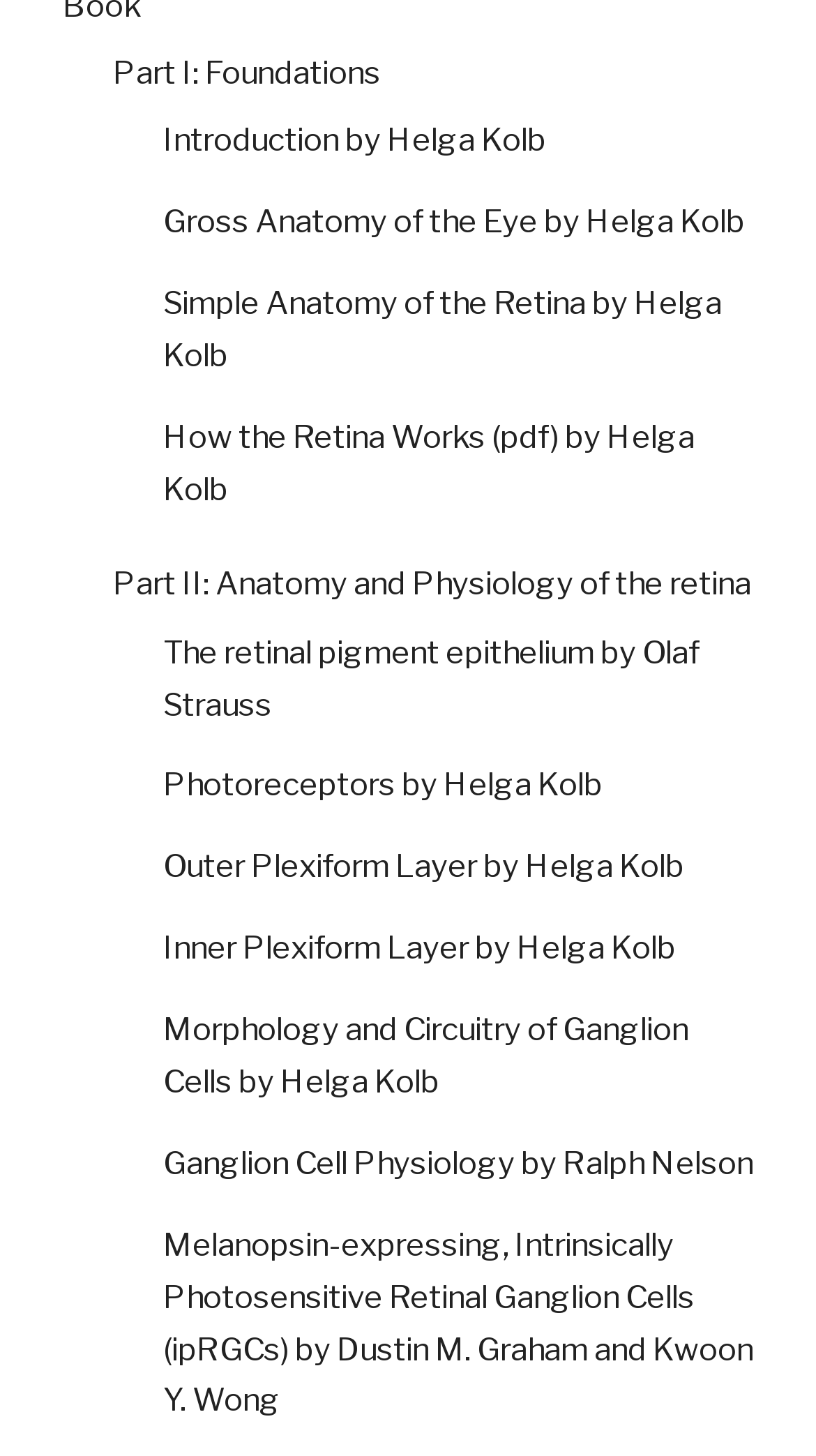Please specify the bounding box coordinates for the clickable region that will help you carry out the instruction: "Read Introduction by Helga Kolb".

[0.2, 0.084, 0.669, 0.11]